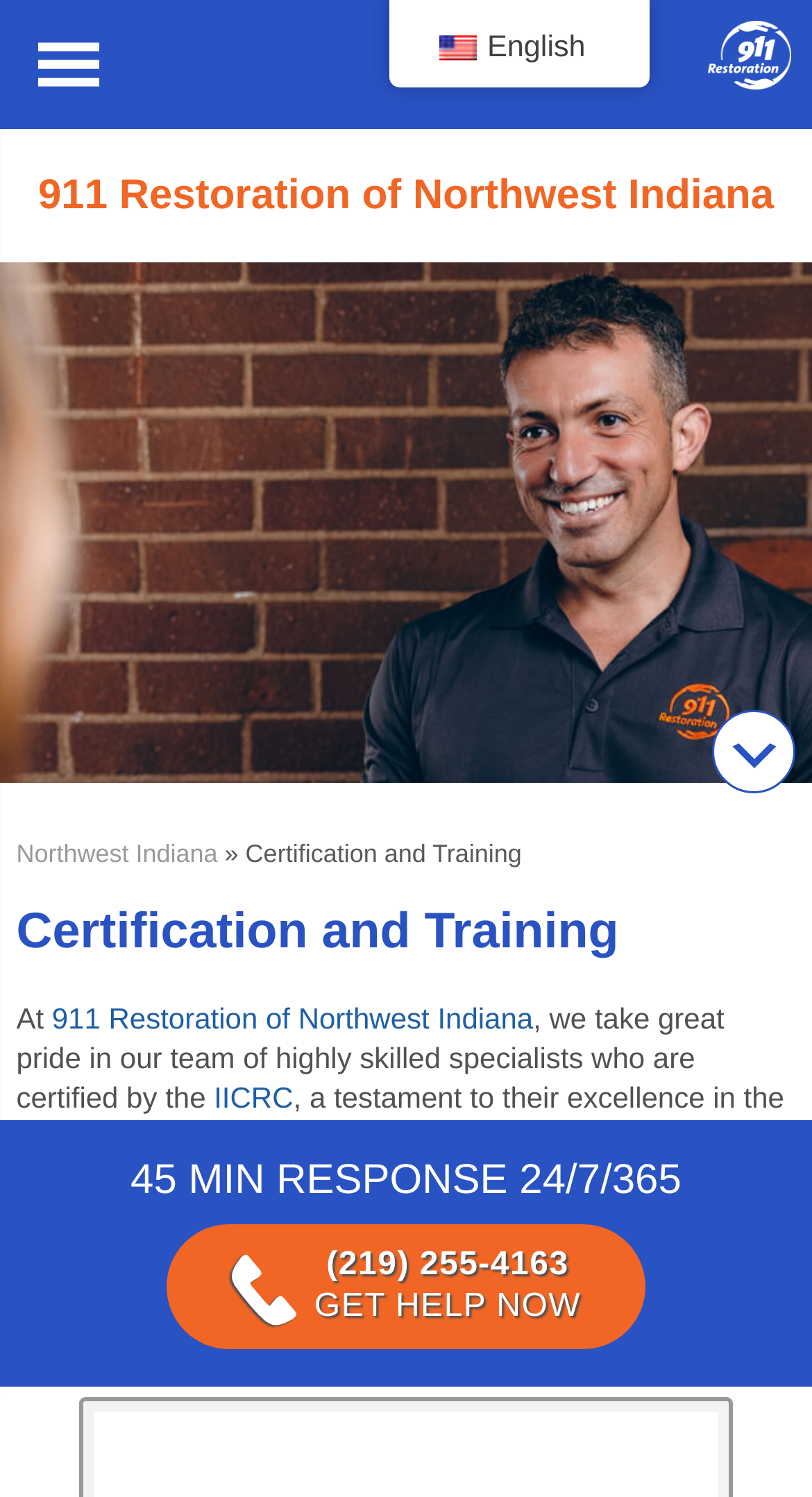From the element description: "Inflation", extract the bounding box coordinates of the UI element. The coordinates should be expressed as four float numbers between 0 and 1, in the order [left, top, right, bottom].

None